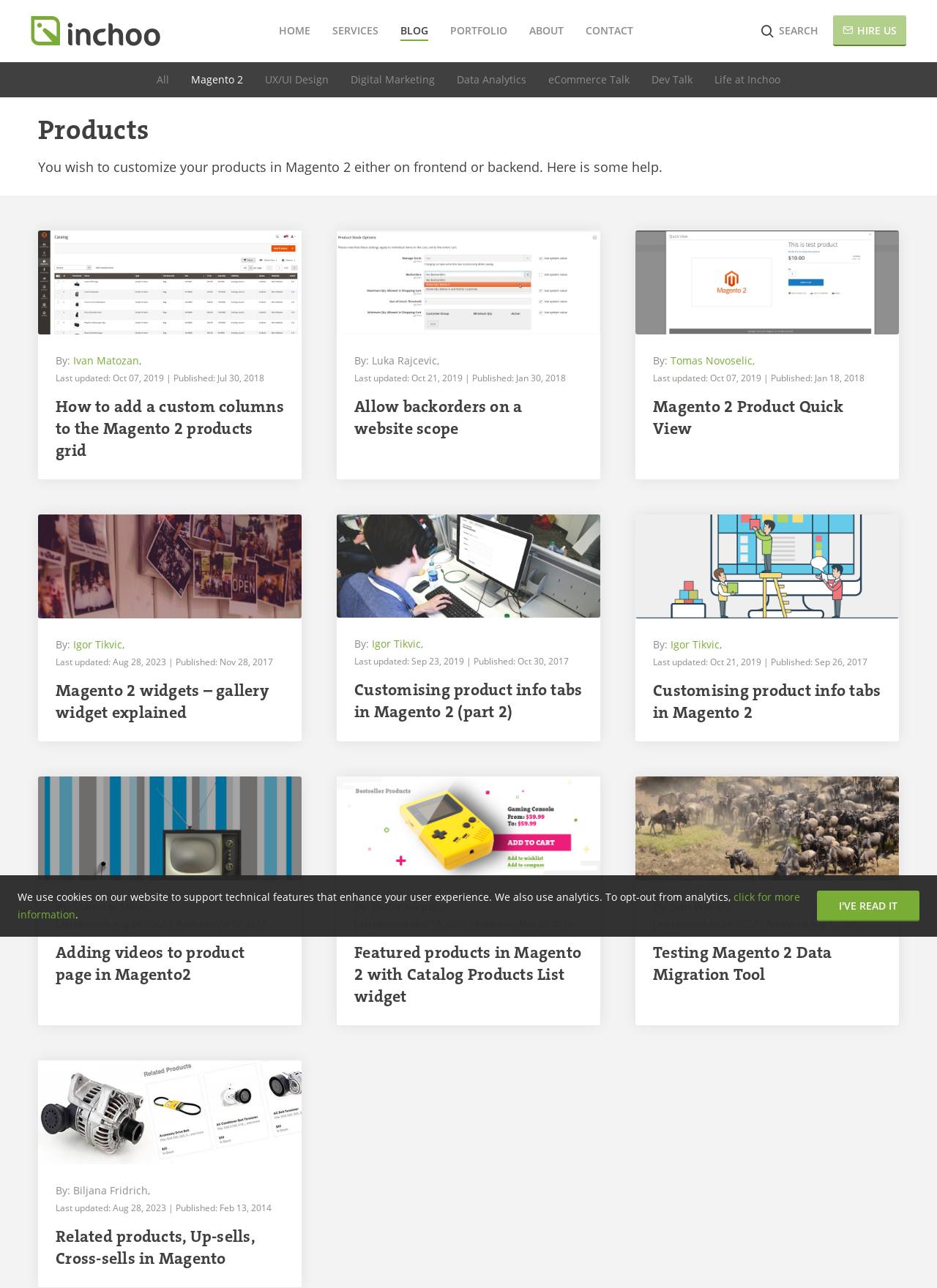Pinpoint the bounding box coordinates of the clickable area necessary to execute the following instruction: "View the 'Custom Coulmns Magento 2' image". The coordinates should be given as four float numbers between 0 and 1, namely [left, top, right, bottom].

[0.041, 0.179, 0.322, 0.259]